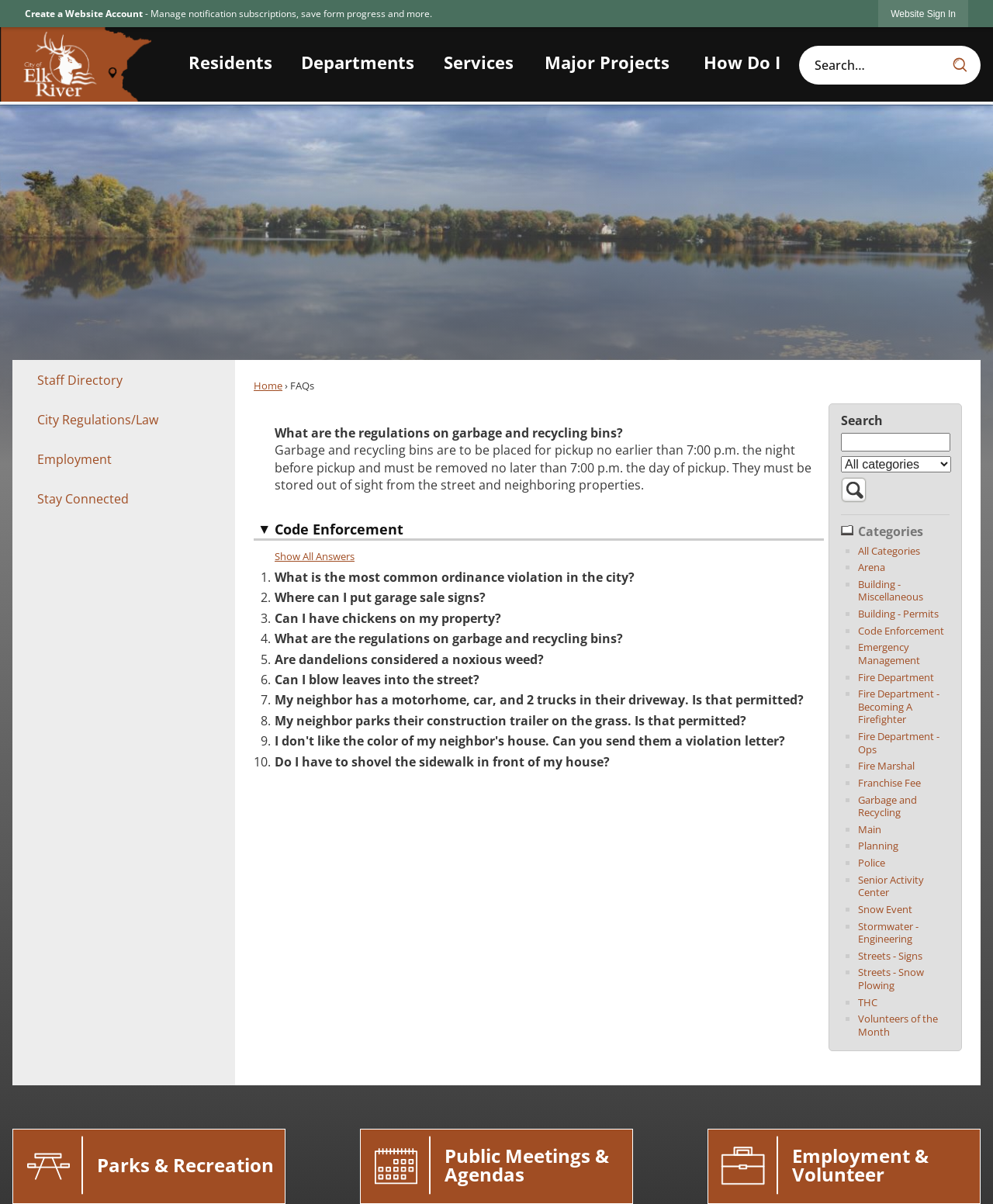Please specify the bounding box coordinates of the element that should be clicked to execute the given instruction: 'Create a Website Account'. Ensure the coordinates are four float numbers between 0 and 1, expressed as [left, top, right, bottom].

[0.025, 0.006, 0.144, 0.017]